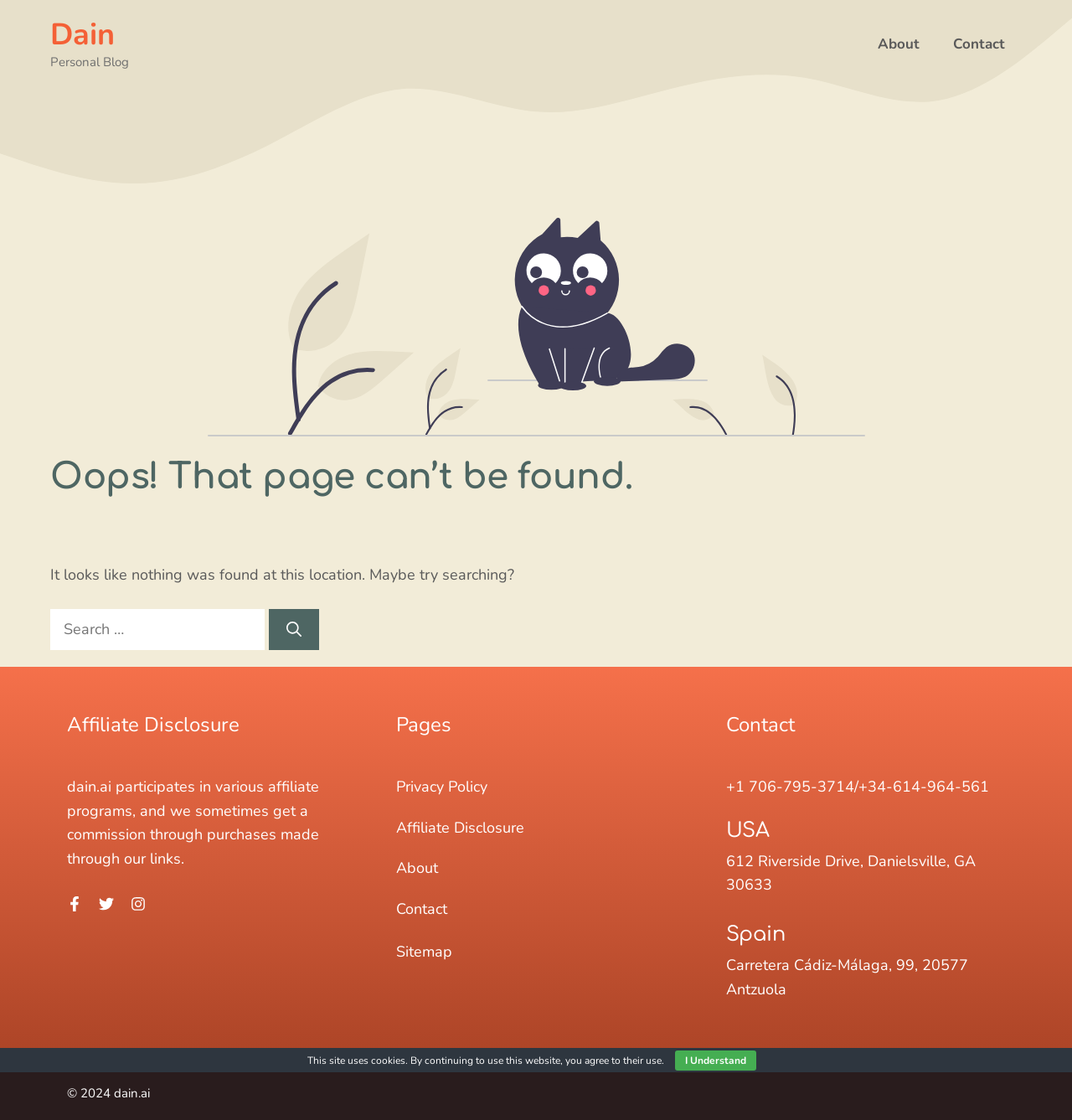Please locate the bounding box coordinates of the element's region that needs to be clicked to follow the instruction: "go to Dain". The bounding box coordinates should be provided as four float numbers between 0 and 1, i.e., [left, top, right, bottom].

[0.047, 0.013, 0.107, 0.049]